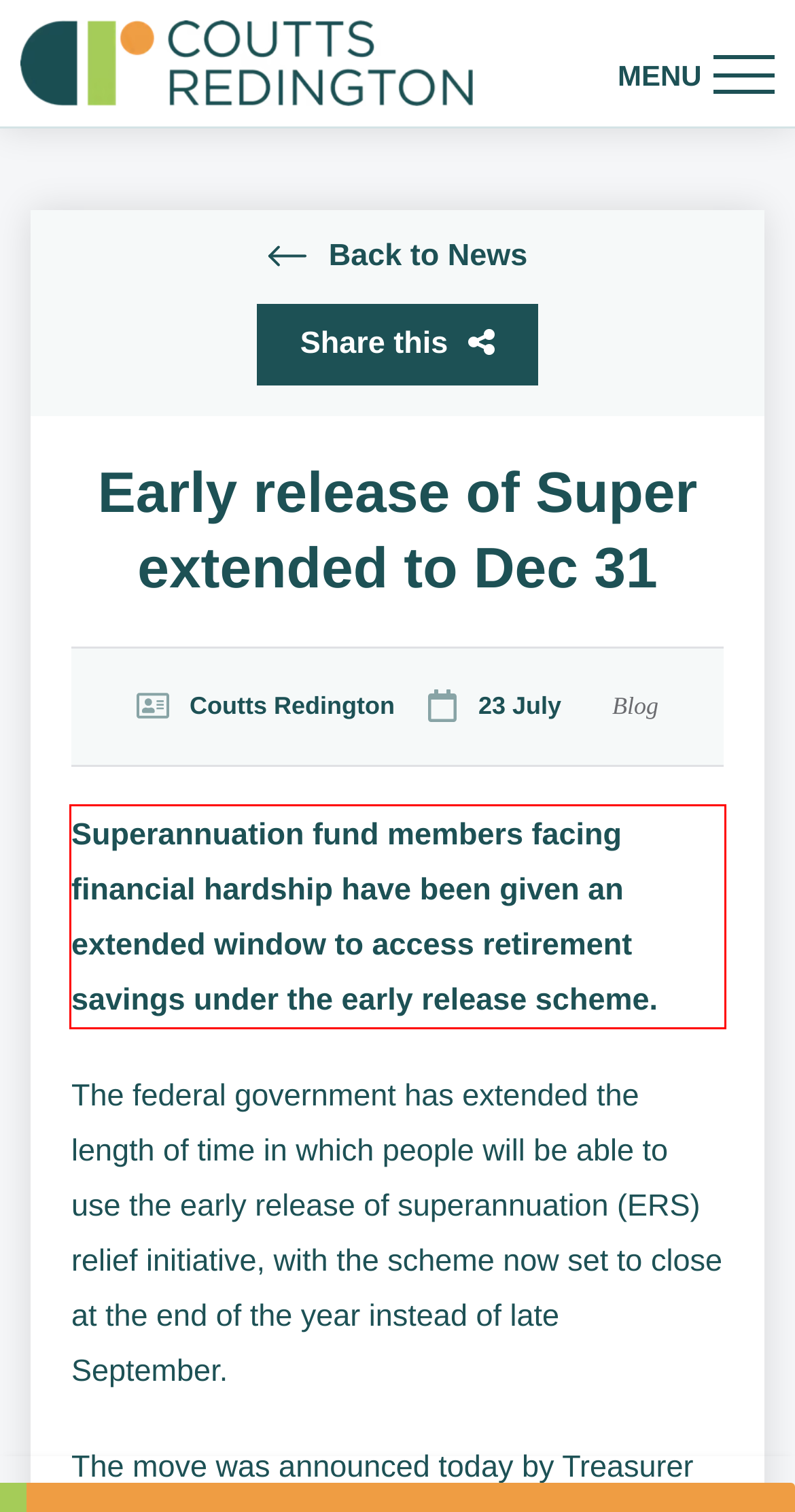Given a webpage screenshot, identify the text inside the red bounding box using OCR and extract it.

Superannuation fund members facing financial hardship have been given an extended window to access retirement savings under the early release scheme.